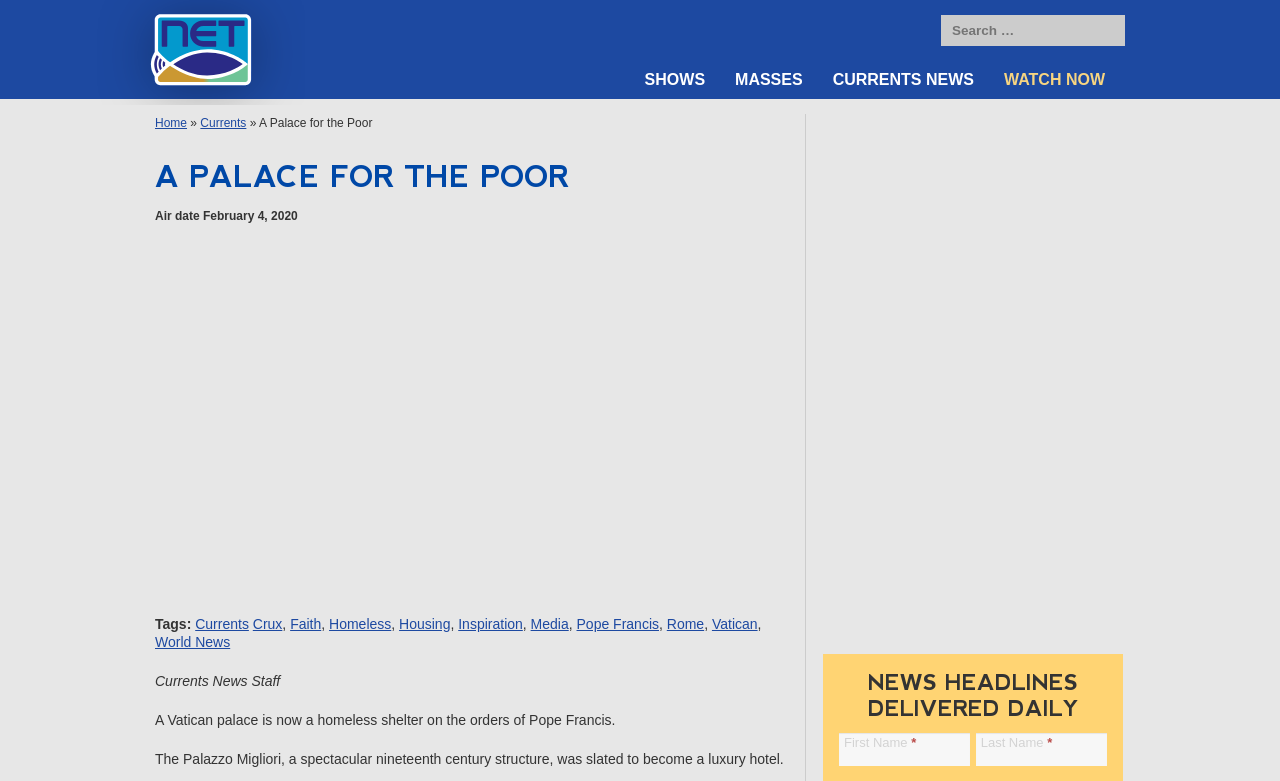What is the air date of the article?
Please give a detailed answer to the question using the information shown in the image.

I found the air date by looking at the static text element 'Air date February 4, 2020' which is located below the header 'A PALACE FOR THE POOR'.